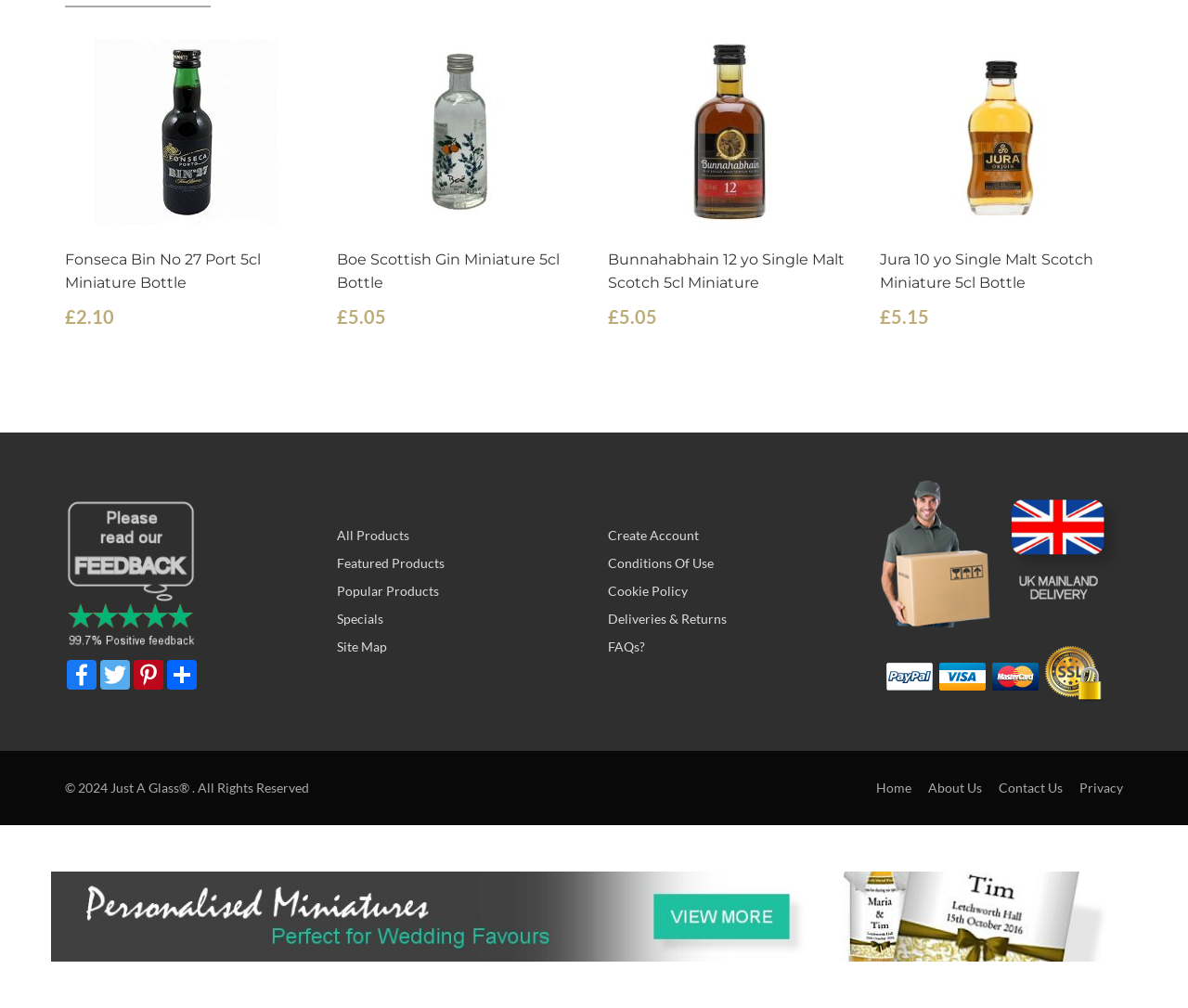Please find and report the bounding box coordinates of the element to click in order to perform the following action: "Browse all products". The coordinates should be expressed as four float numbers between 0 and 1, in the format [left, top, right, bottom].

[0.283, 0.523, 0.344, 0.538]